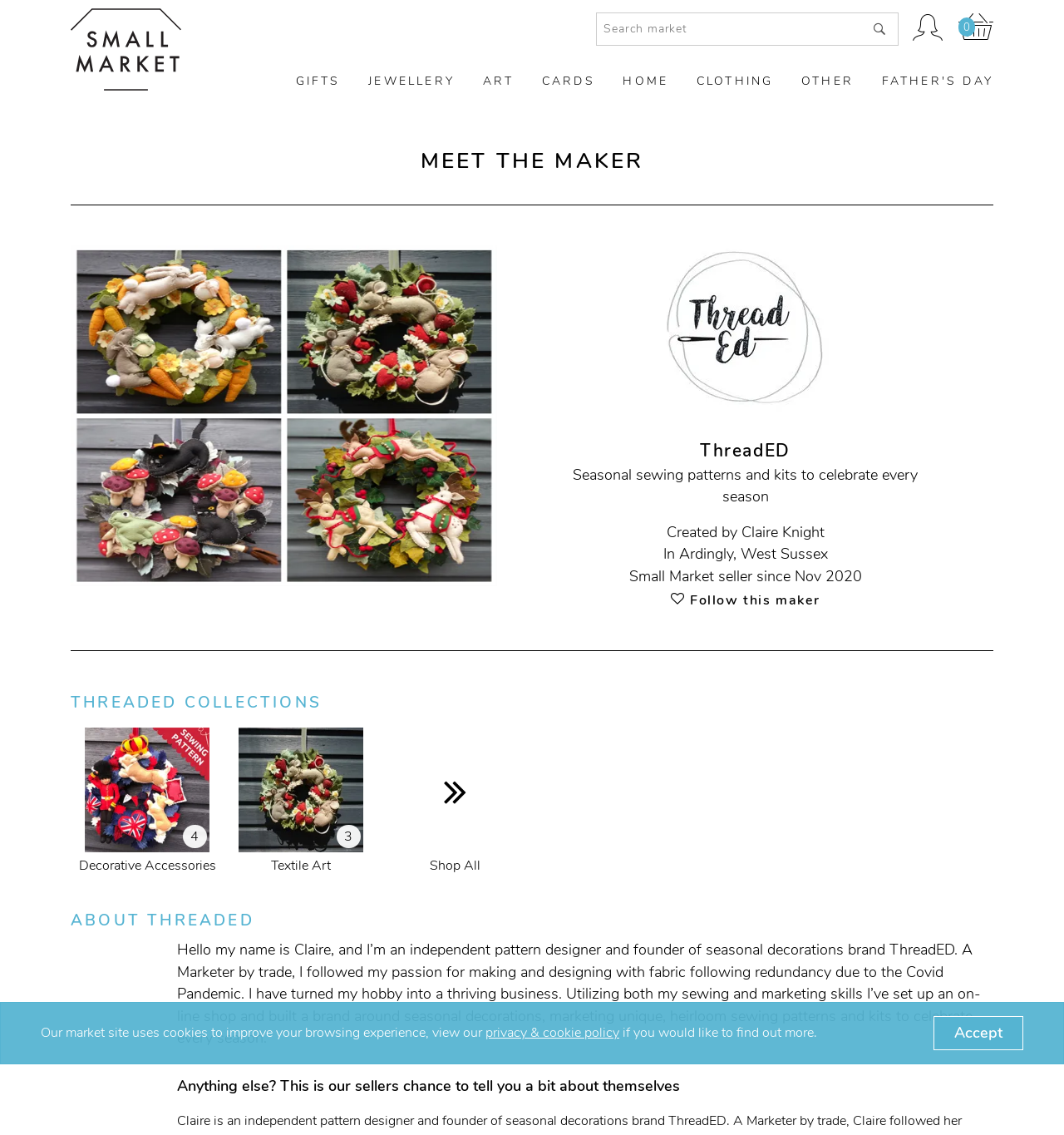Can you identify the bounding box coordinates of the clickable region needed to carry out this instruction: 'Search for products'? The coordinates should be four float numbers within the range of 0 to 1, stated as [left, top, right, bottom].

[0.56, 0.011, 0.845, 0.04]